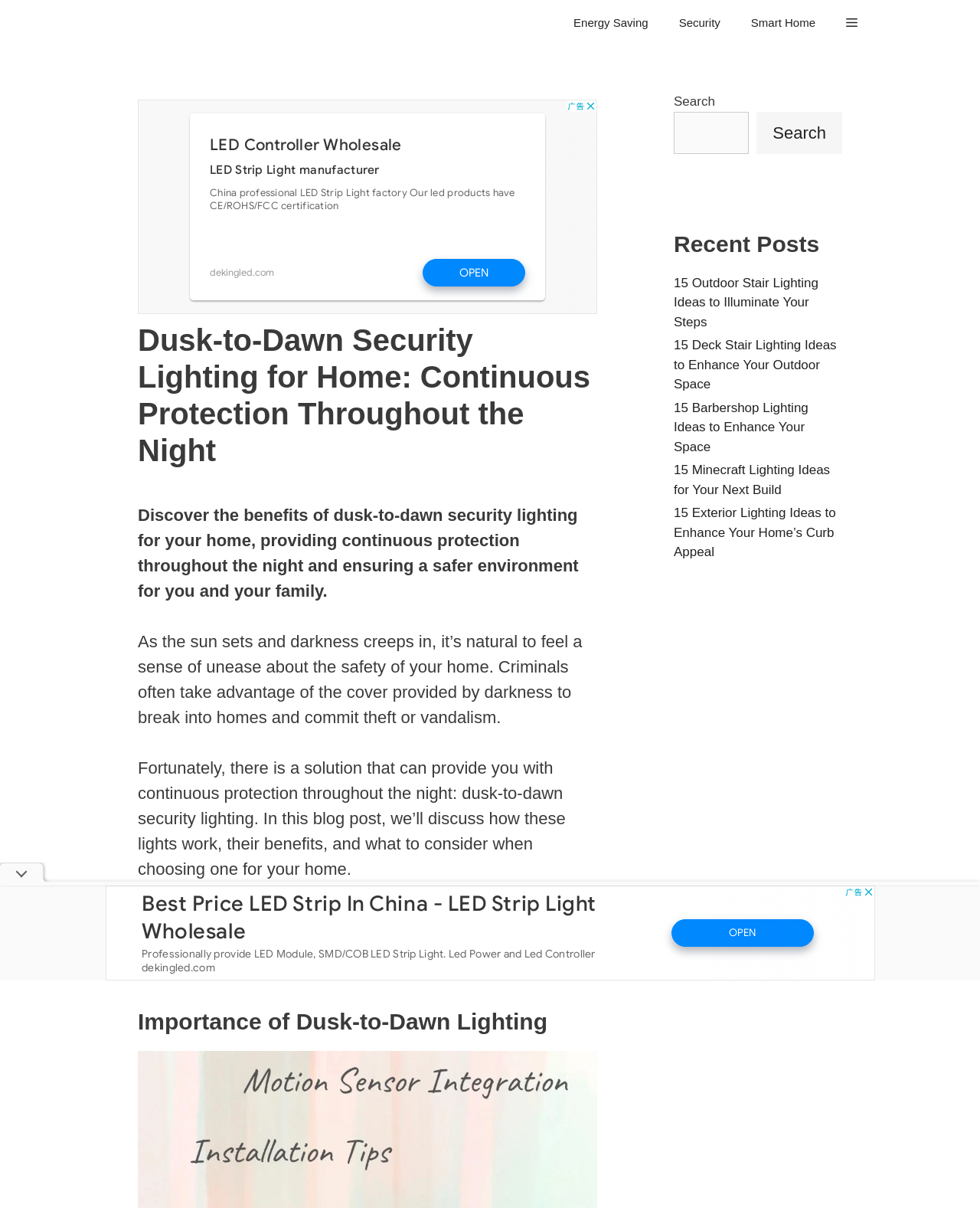Determine the bounding box coordinates of the UI element described by: "Search".

[0.772, 0.092, 0.859, 0.127]